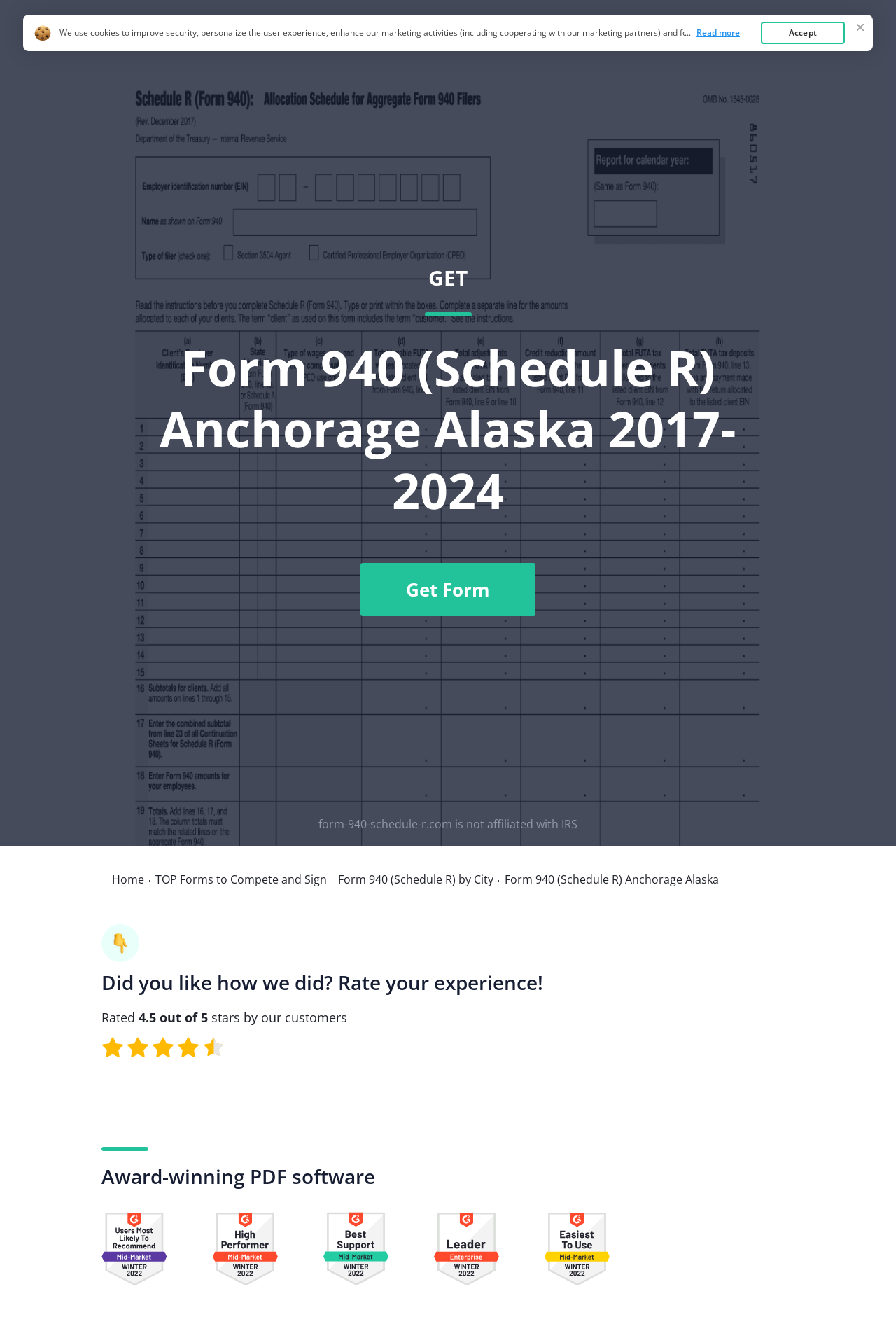Find the bounding box coordinates of the clickable area required to complete the following action: "Click on the Form 940 Schedule R link".

[0.117, 0.026, 0.319, 0.039]